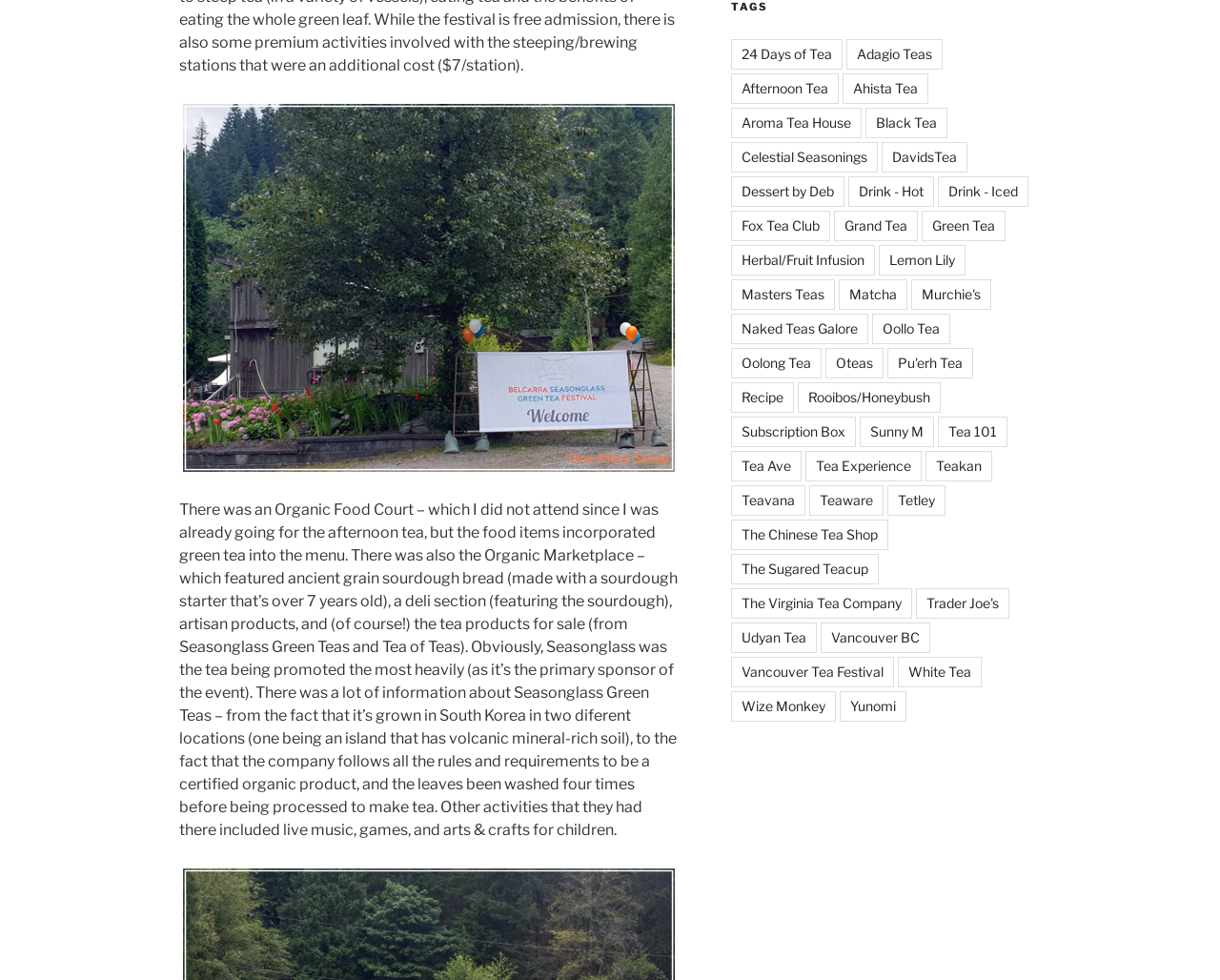Highlight the bounding box coordinates of the element you need to click to perform the following instruction: "Check out 'Vancouver Tea Festival'."

[0.599, 0.671, 0.732, 0.702]